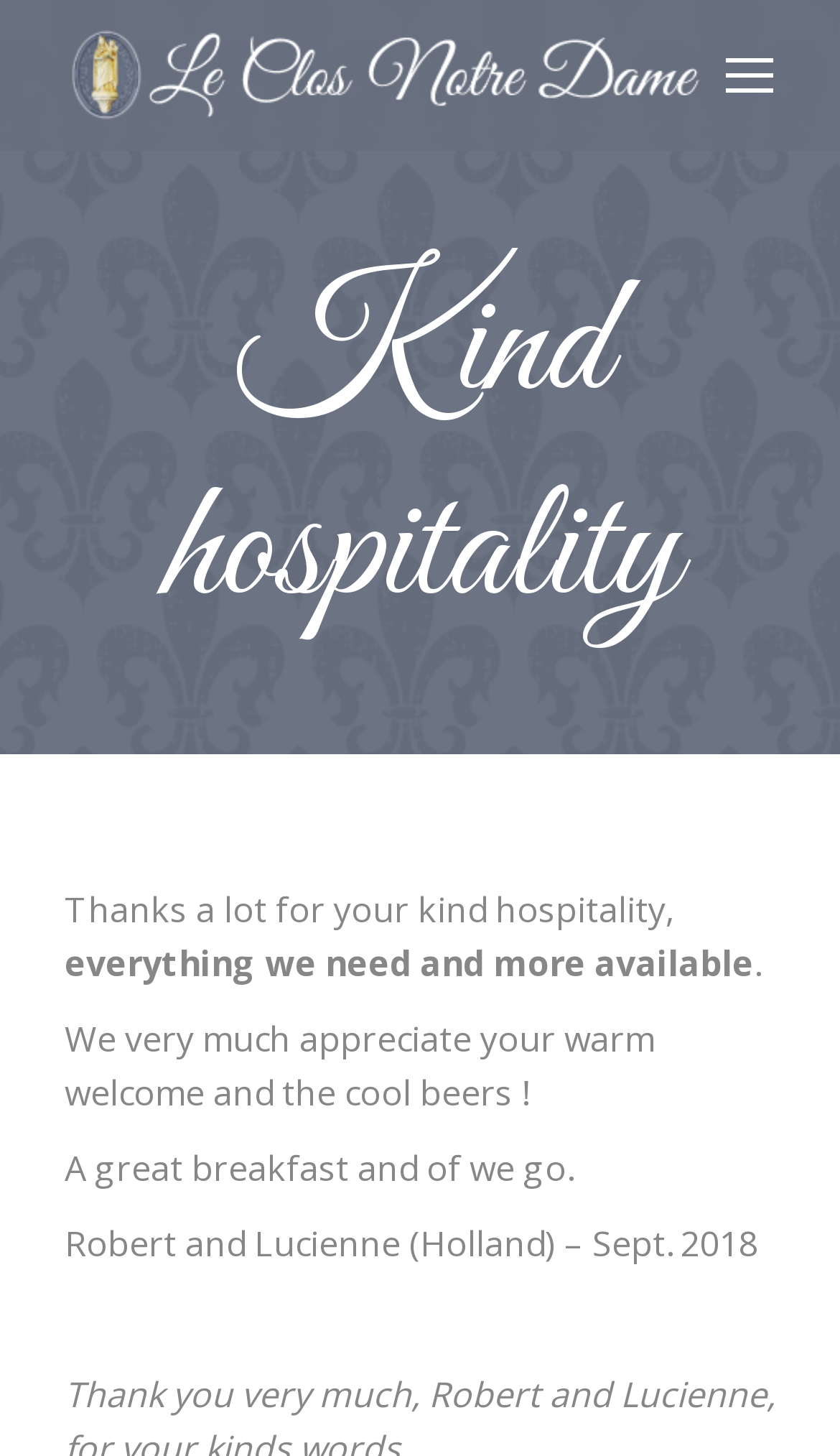What is the name of the accommodation? Examine the screenshot and reply using just one word or a brief phrase.

Le Clos Notre Dame